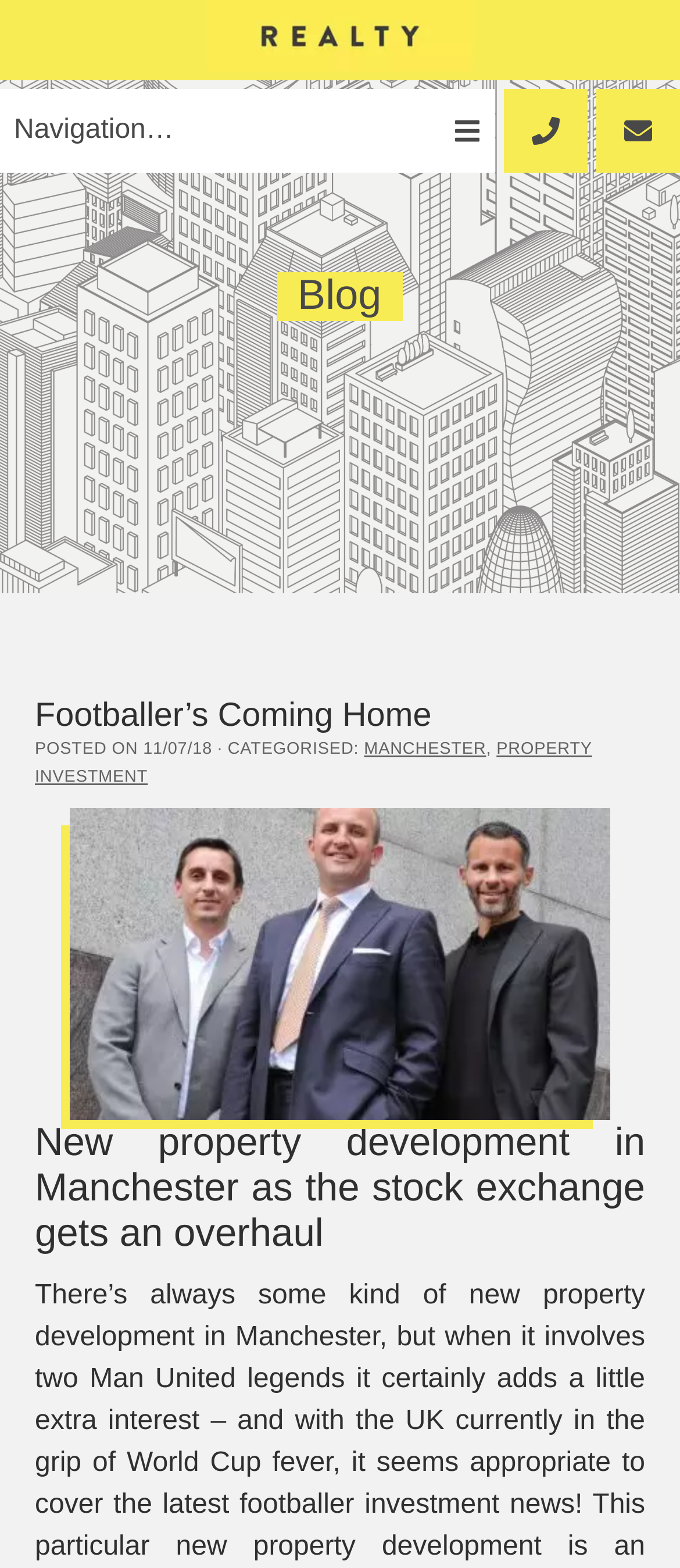Please predict the bounding box coordinates (top-left x, top-left y, bottom-right x, bottom-right y) for the UI element in the screenshot that fits the description: Navigation…

[0.0, 0.057, 0.728, 0.11]